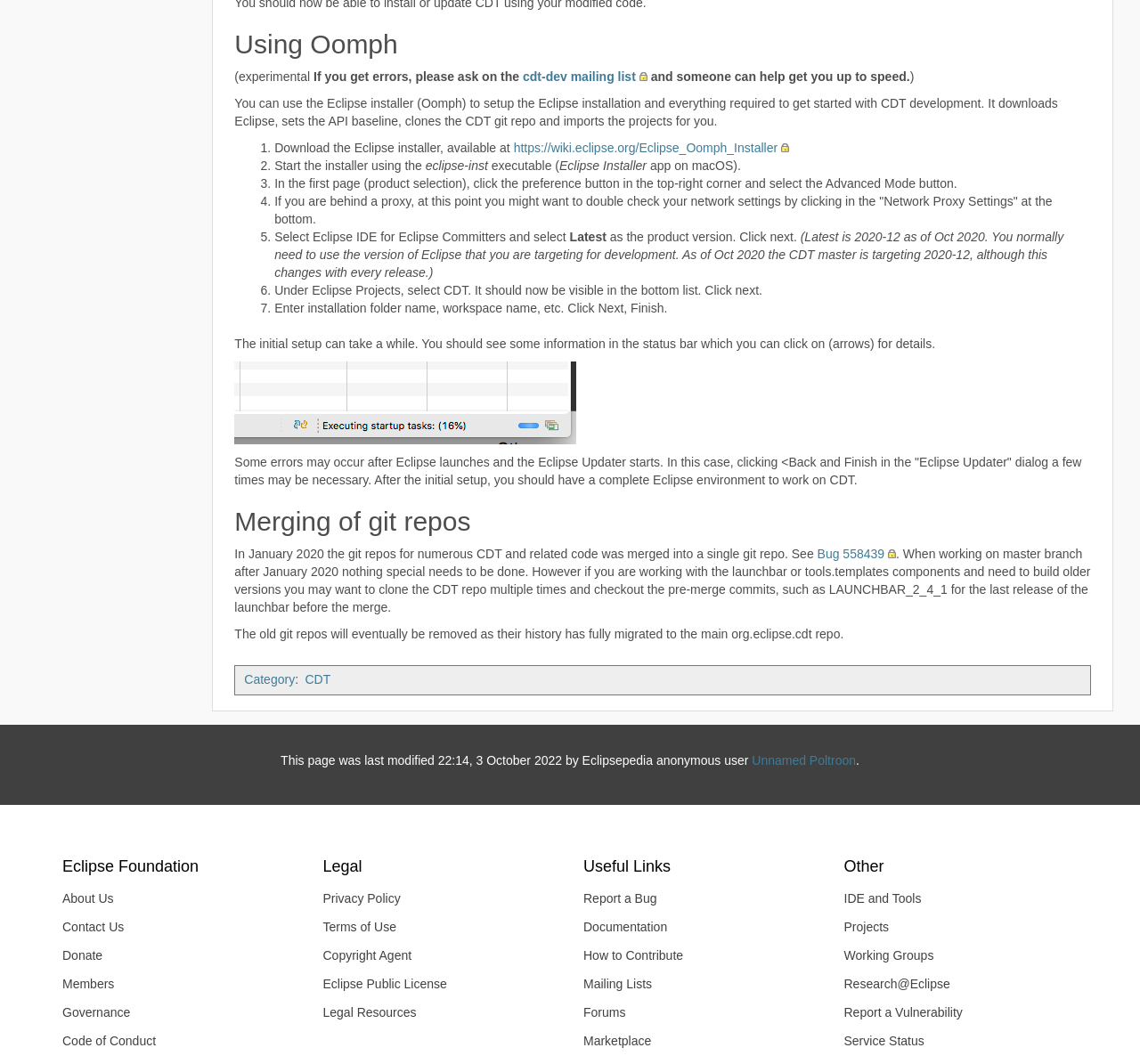Given the element description Rollenspiel, identify the bounding box coordinates for the UI element on the webpage screenshot. The format should be (top-left x, top-left y, bottom-right x, bottom-right y), with values between 0 and 1.

None